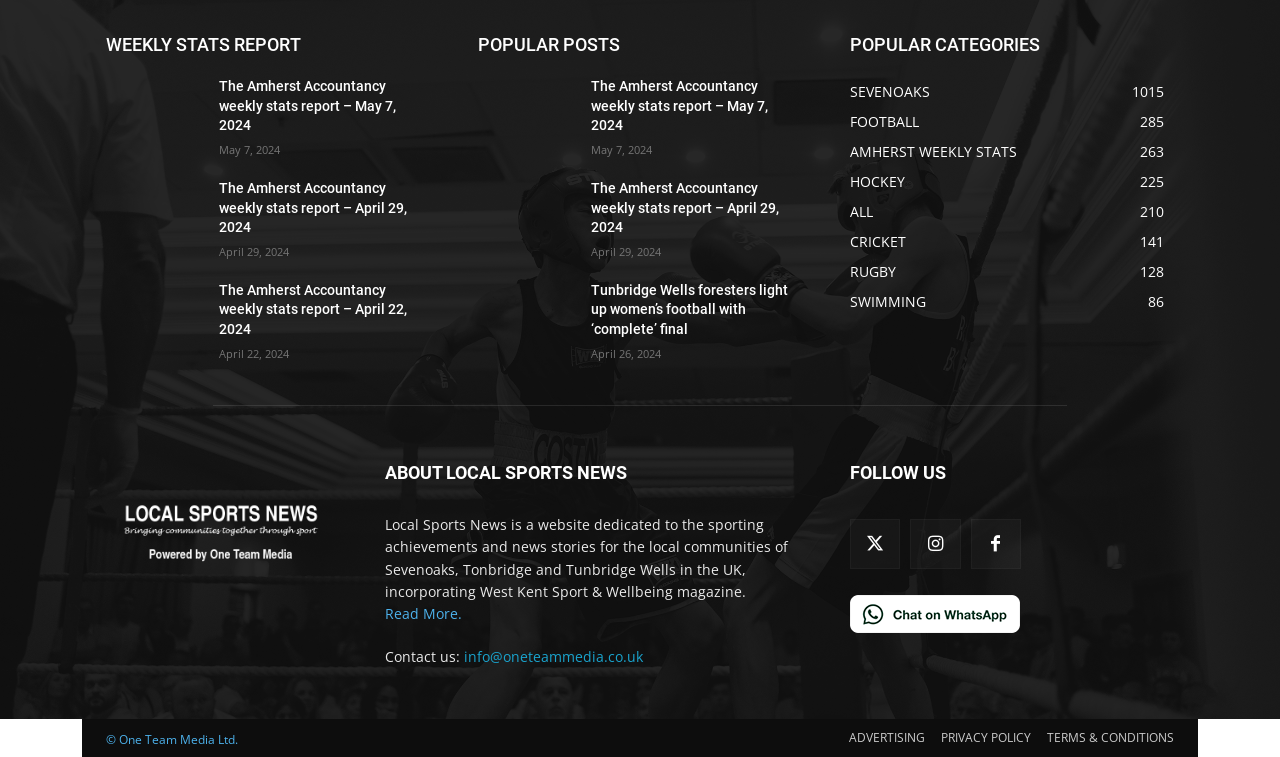Please provide a comprehensive response to the question below by analyzing the image: 
What is the name of the website?

I determined the name of the website by looking at the heading 'ABOUT LOCAL SPORTS NEWS' and the link 'Local Sports News' which suggests that the website is dedicated to local sports news.